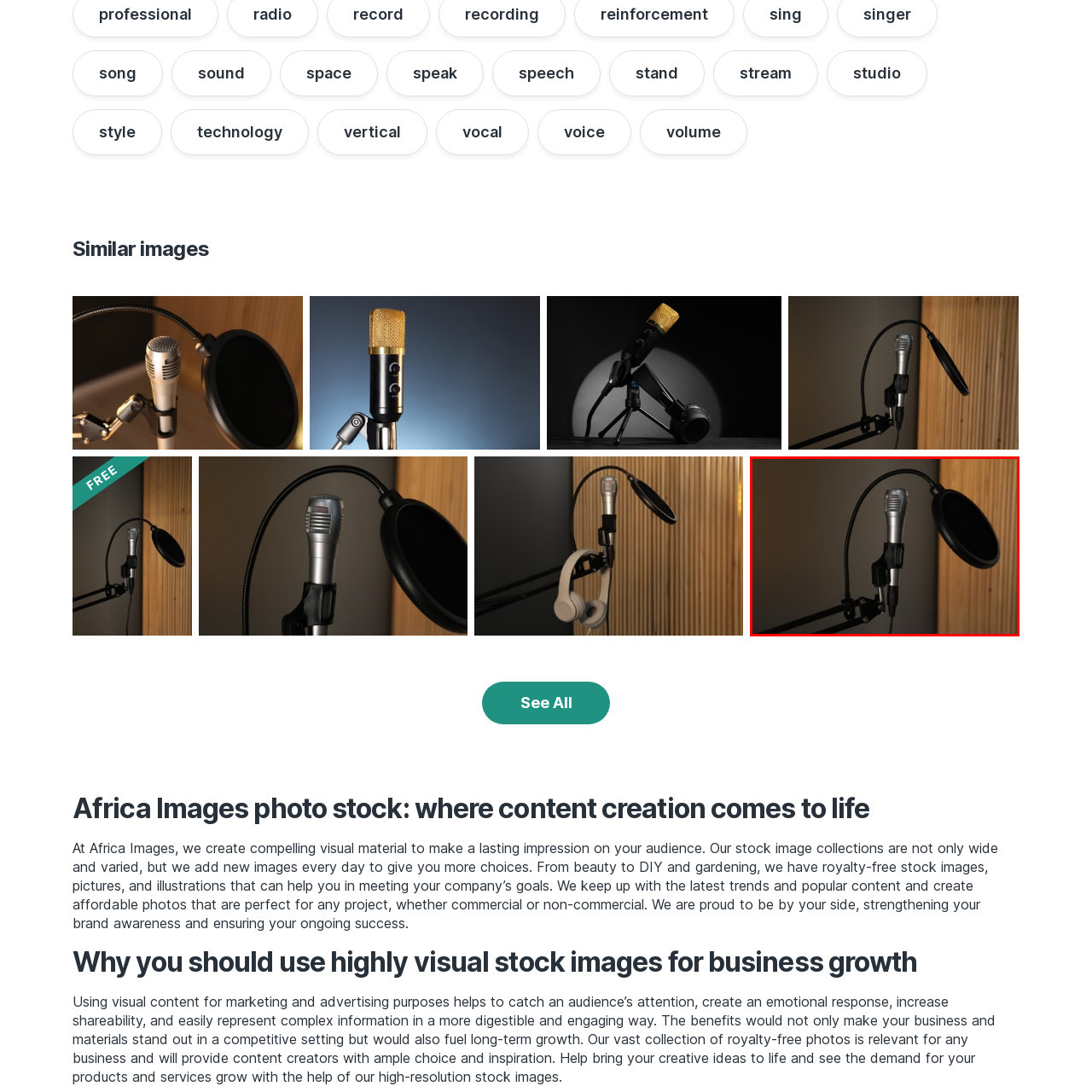Provide a thorough description of the scene captured within the red rectangle.

The image showcases a close-up of a microphone mounted on a stand, accompanied by a pop filter, which is essential for reducing plosive sounds during recording. The microphone is positioned prominently, supported by an adjustable arm that allows for flexible positioning. The background is softly blurred, emphasizing the focus on the microphone setup, indicative of a professional sound recording environment. This setup is often used in studios for vocal recordings, podcasting, and other audio projects, highlighting the importance of quality equipment in achieving high-fidelity sound. The contrasting textures of the microphone and the wooden backdrop enhance the aesthetic appeal of the image, making it relevant for discussions about sound technology and recording equipment.